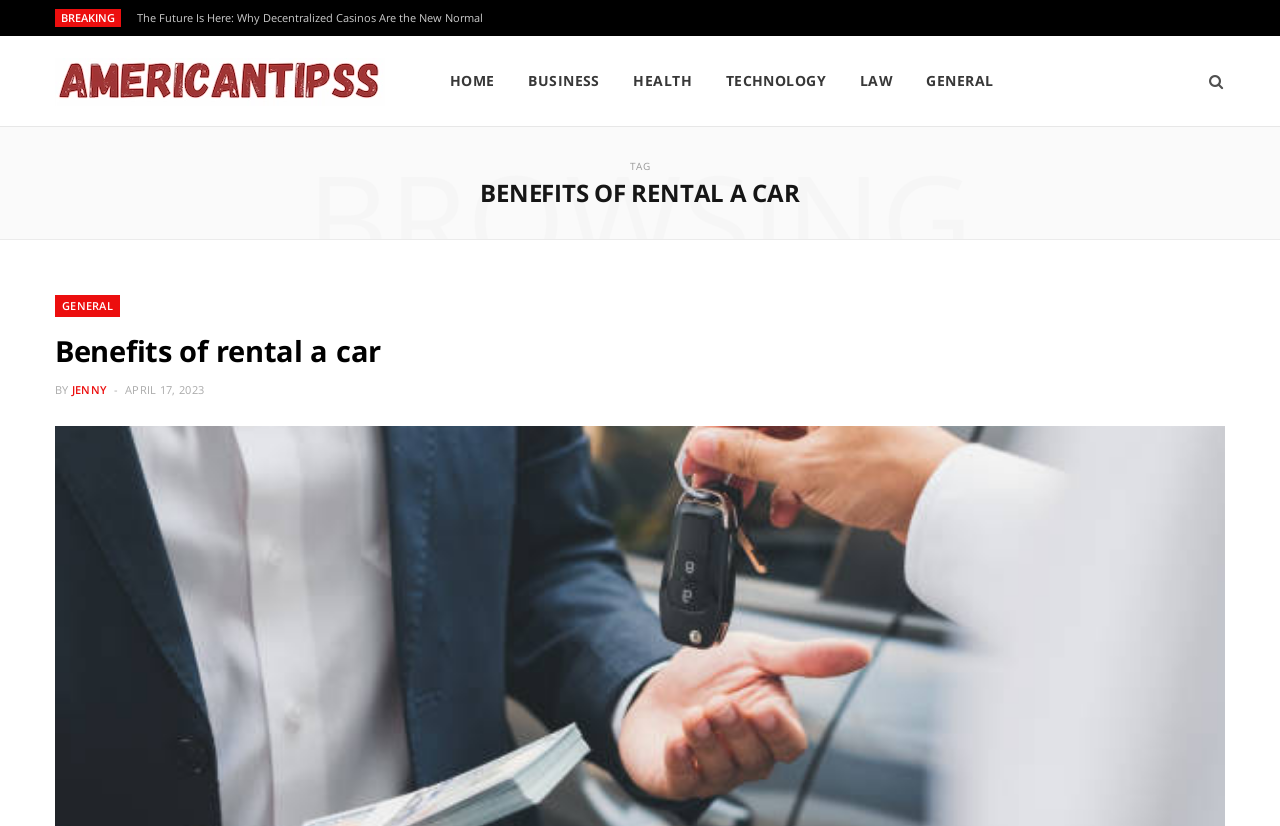For the following element description, predict the bounding box coordinates in the format (top-left x, top-left y, bottom-right x, bottom-right y). All values should be floating point numbers between 0 and 1. Description: Contact / Help

None